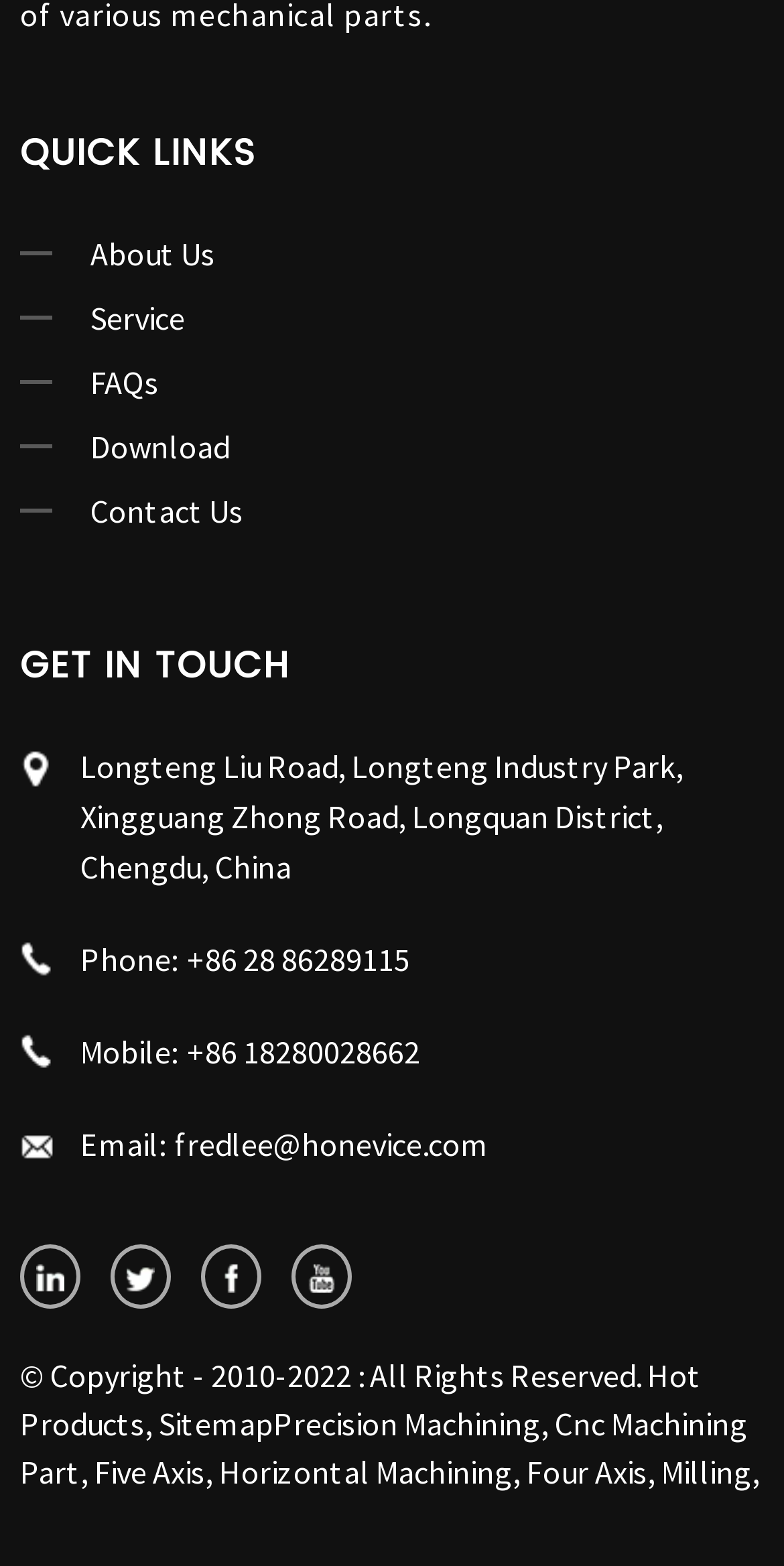Determine the bounding box coordinates of the clickable region to carry out the instruction: "Search for something".

None